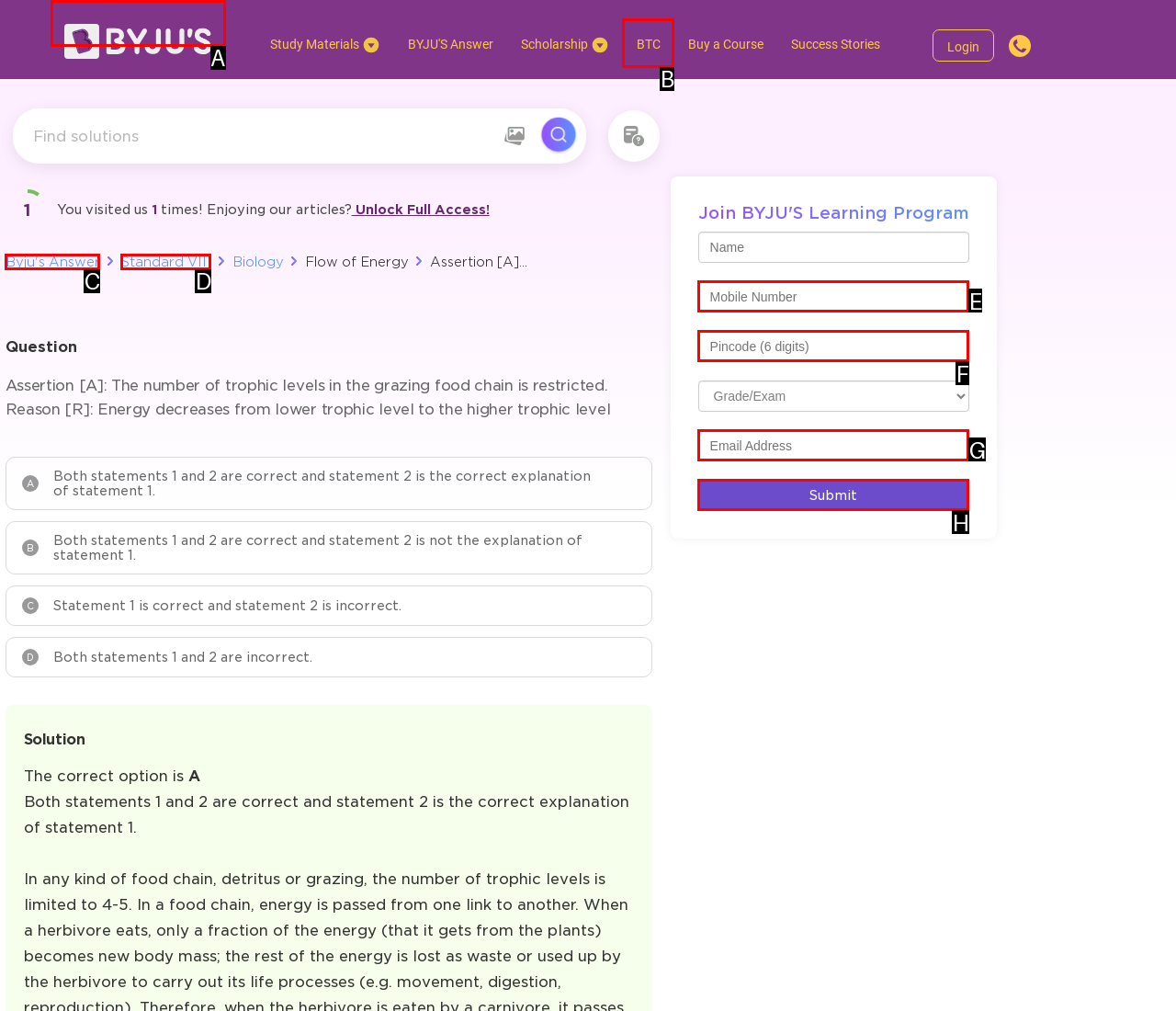Identify which HTML element matches the description: placeholder="Mobile Number". Answer with the correct option's letter.

E